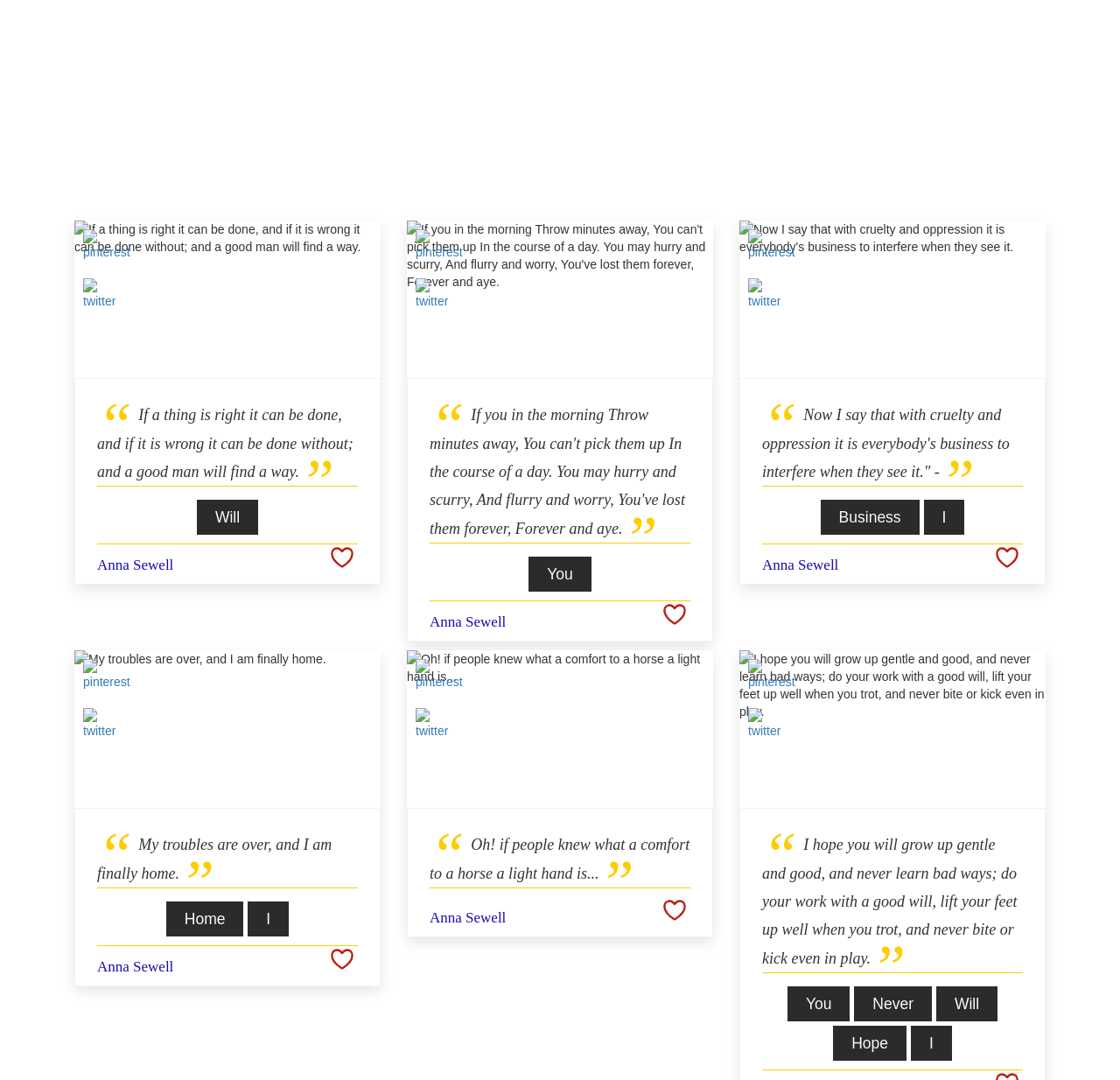Provide the bounding box coordinates for the area that should be clicked to complete the instruction: "Share on Twitter".

[0.066, 0.265, 0.111, 0.278]